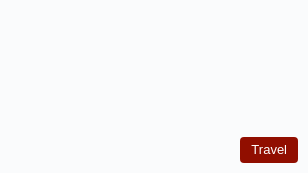Where is the Parsuram Kund located?
Please provide a single word or phrase based on the screenshot.

Arunachal Pradesh